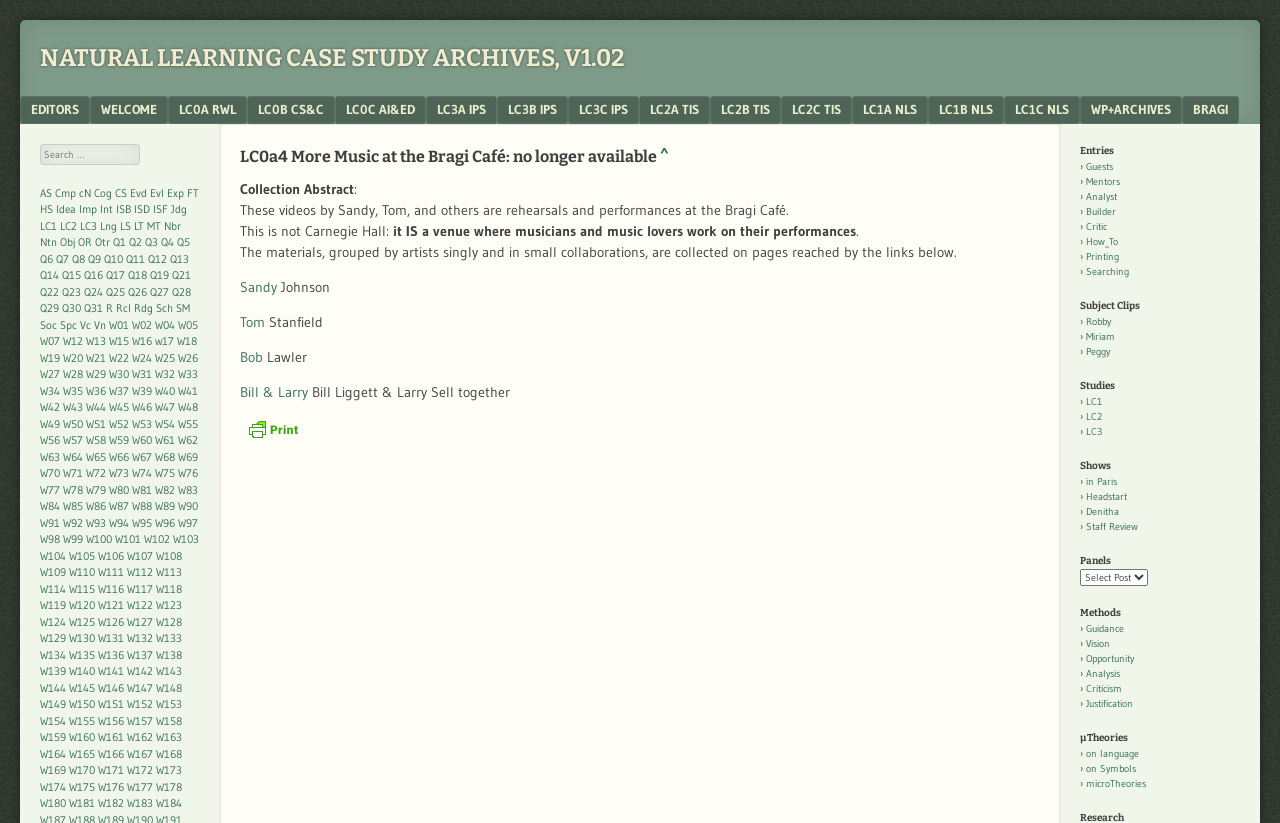Identify the title of the webpage and provide its text content.

NATURAL LEARNING CASE STUDY ARCHIVES, V1.02